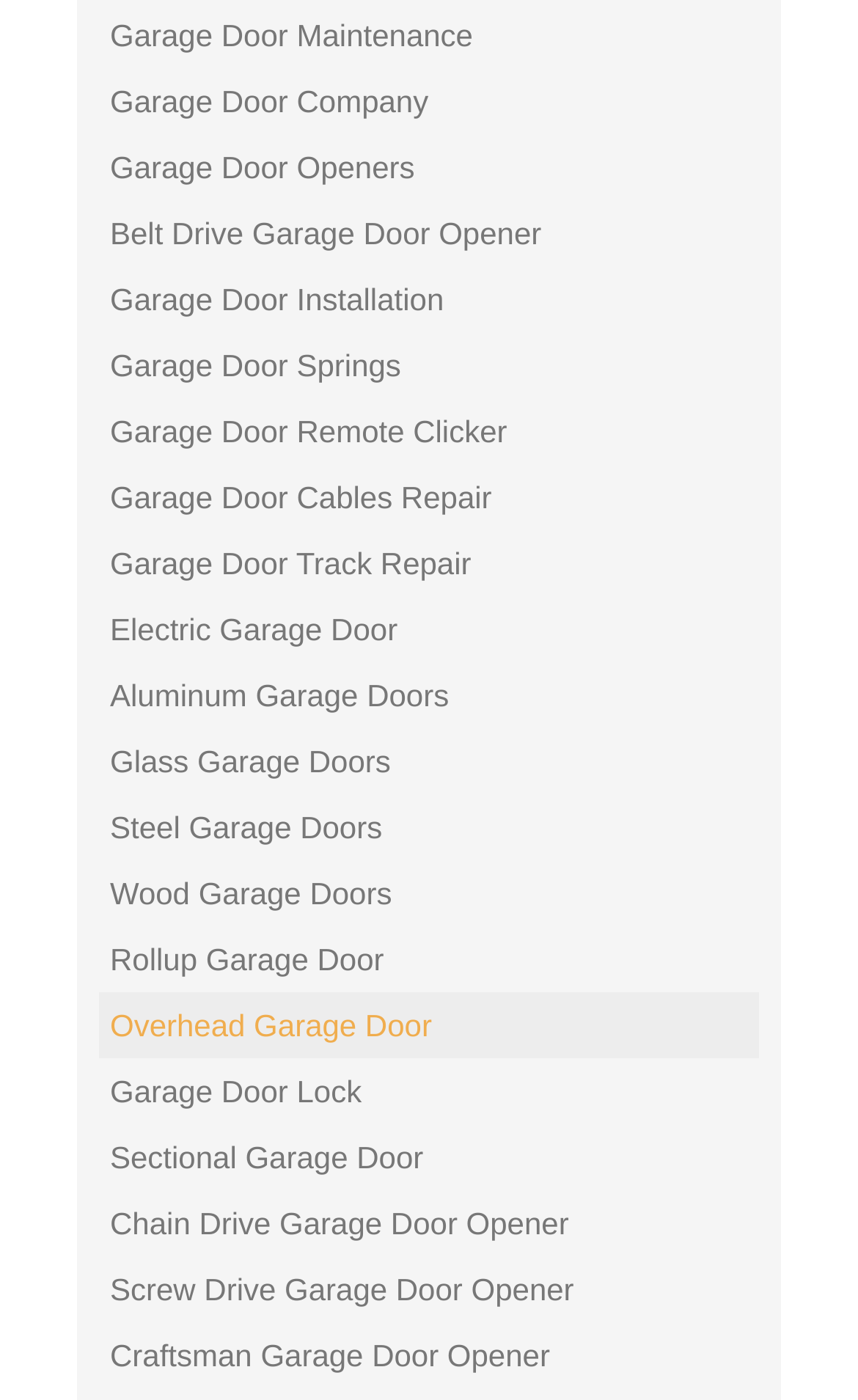Please specify the bounding box coordinates in the format (top-left x, top-left y, bottom-right x, bottom-right y), with all values as floating point numbers between 0 and 1. Identify the bounding box of the UI element described by: Aluminum Garage Doors

[0.115, 0.472, 0.885, 0.519]